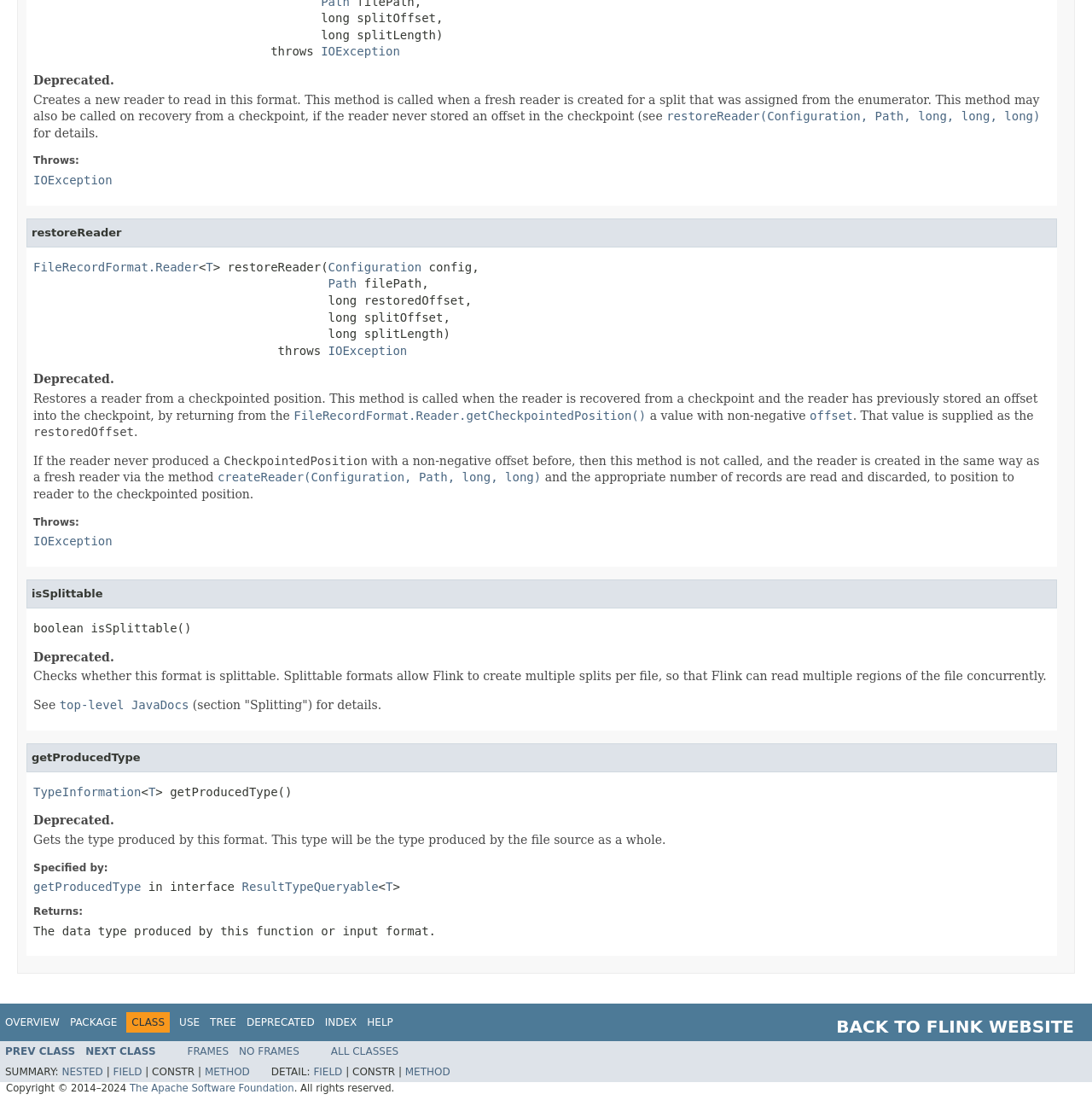What is the name of the interface that specifies the getProducedType method?
Refer to the image and provide a thorough answer to the question.

The getProducedType method is specified by the ResultTypeQueryable interface. This interface is implemented by classes that can provide type information about their output.